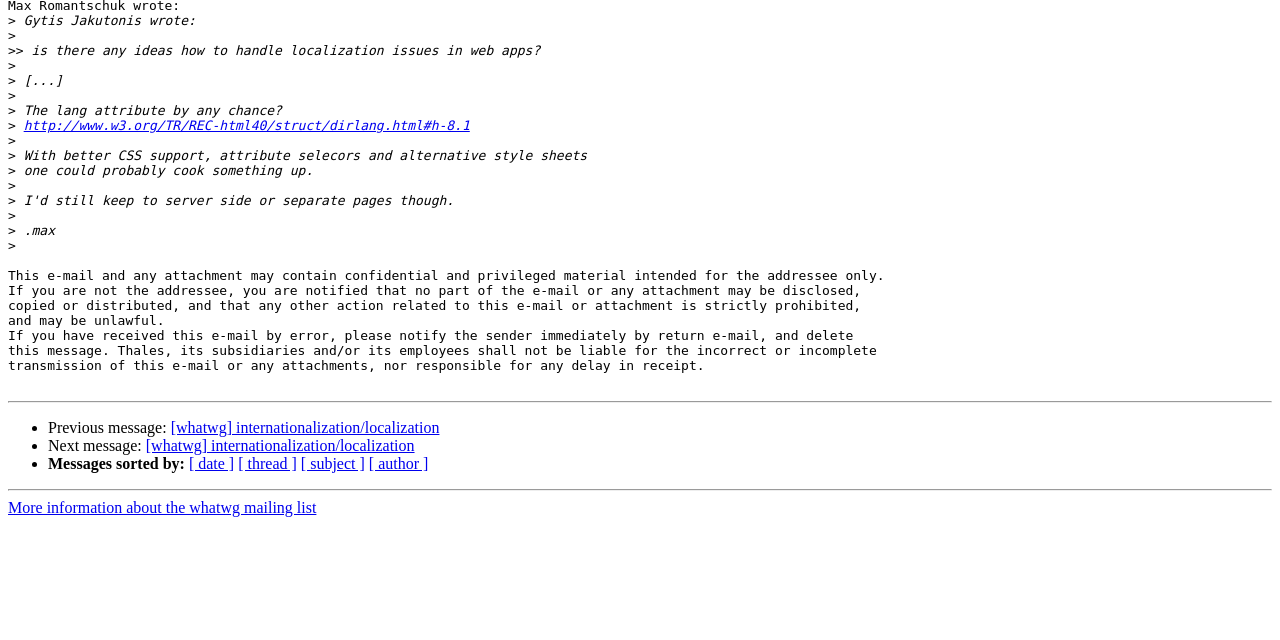Determine the bounding box coordinates of the UI element that matches the following description: "[ subject ]". The coordinates should be four float numbers between 0 and 1 in the format [left, top, right, bottom].

[0.235, 0.712, 0.285, 0.738]